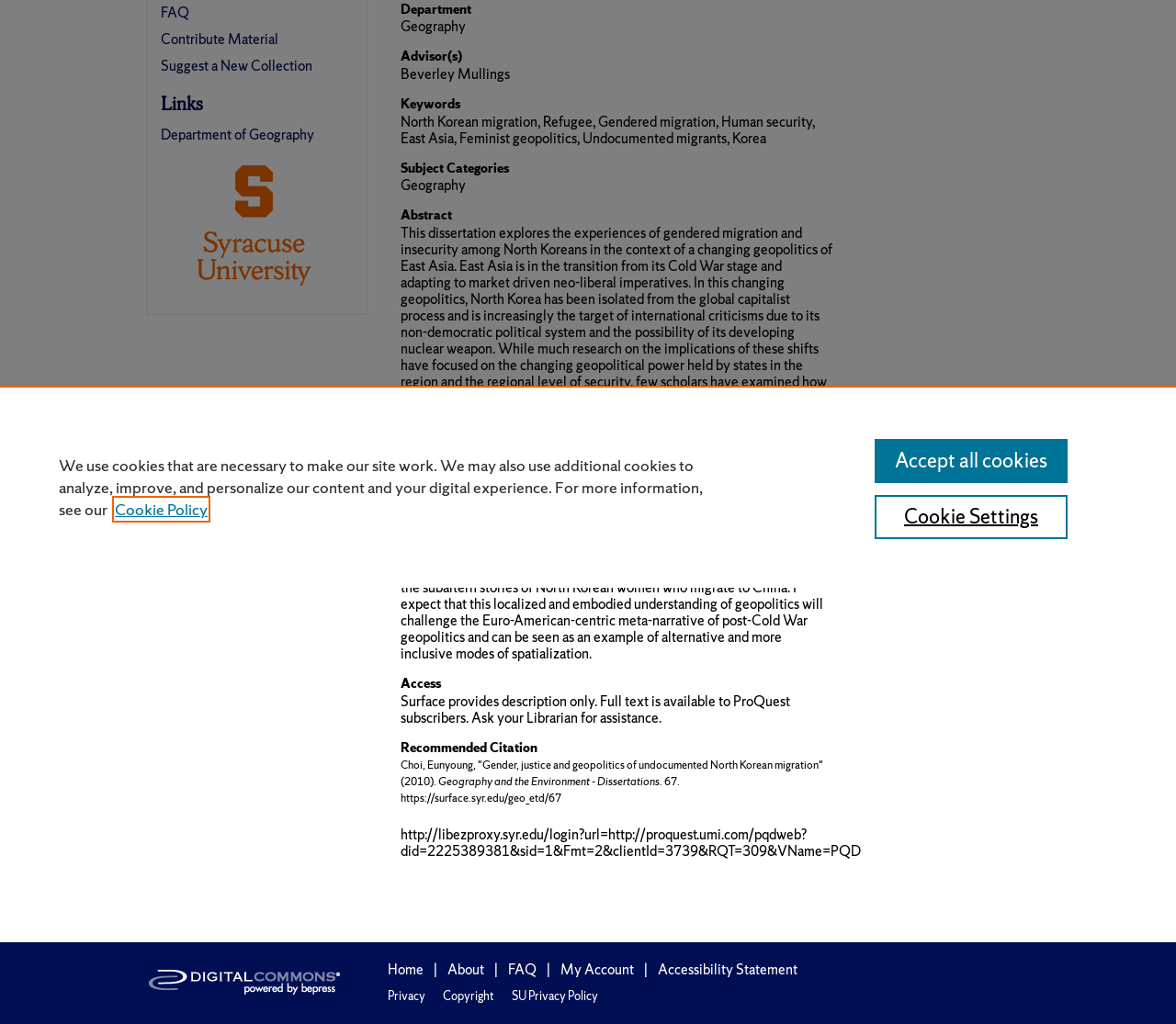Given the description "SU Privacy Policy", determine the bounding box of the corresponding UI element.

[0.435, 0.965, 0.509, 0.981]